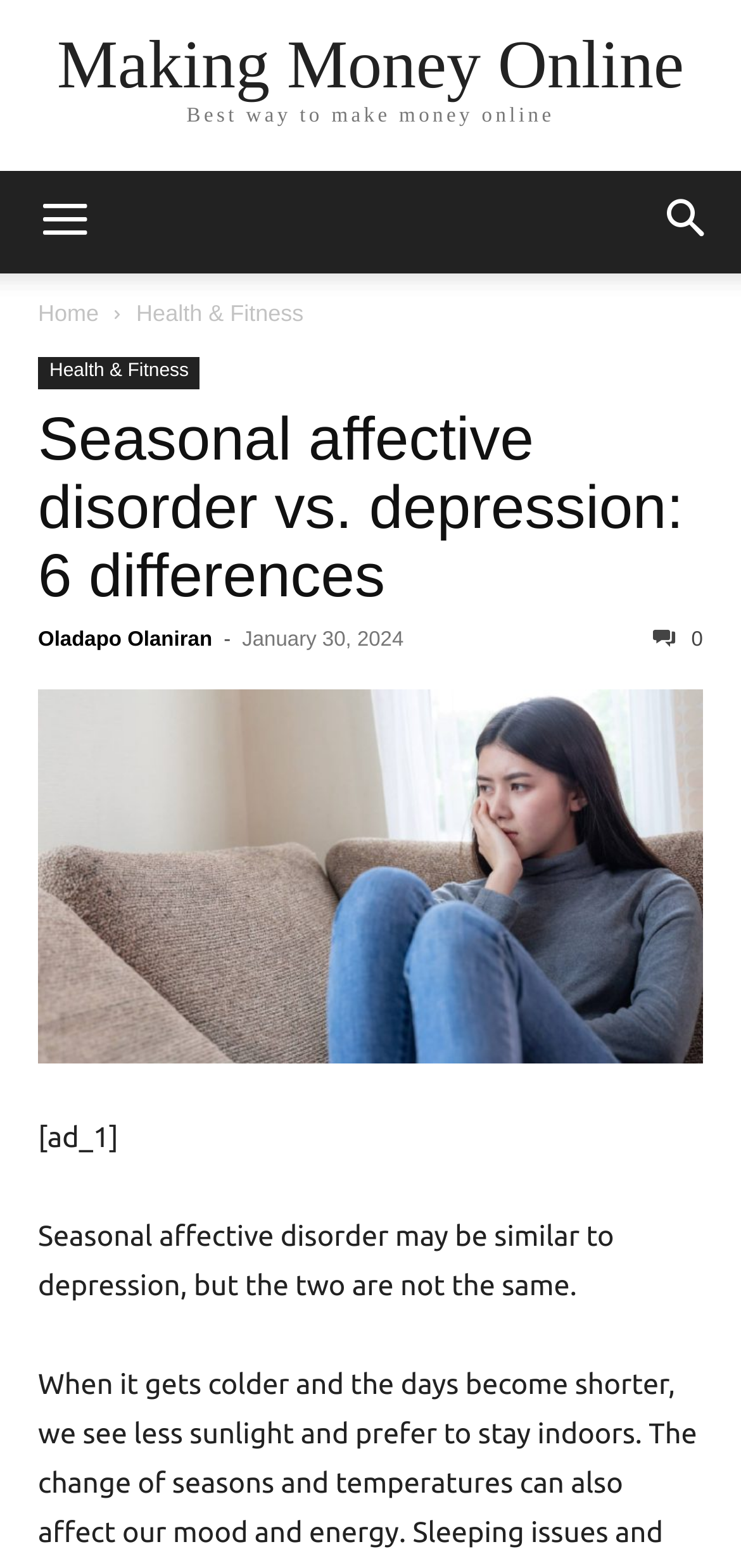Describe all the visual and textual components of the webpage comprehensively.

The webpage is about comparing seasonal affective disorder and depression, highlighting their 6 key differences. At the top, there is a link to "Making Money Online" on the right side, and a static text "Best way to make money online" below it. On the top left, there are two buttons: "mobile-toggle" and "Search". 

Below these elements, there are three links: "Home", "Health & Fitness", and another "Health & Fitness" link indented under the second one. 

The main content of the webpage starts with a header section that contains a heading "Seasonal affective disorder vs. depression: 6 differences" and a link with the same text. Below this heading, there is a link to the author's name "Oladapo Olaniran", followed by a static text "-", a time element showing the date "January 30, 2024", and a link with a icon. 

An image related to the topic is placed below the header section, taking up most of the width. There is a static text "[ad_1]" below the image, and then a paragraph of text that starts with "Seasonal affective disorder may be similar to depression, but the two are not the same."